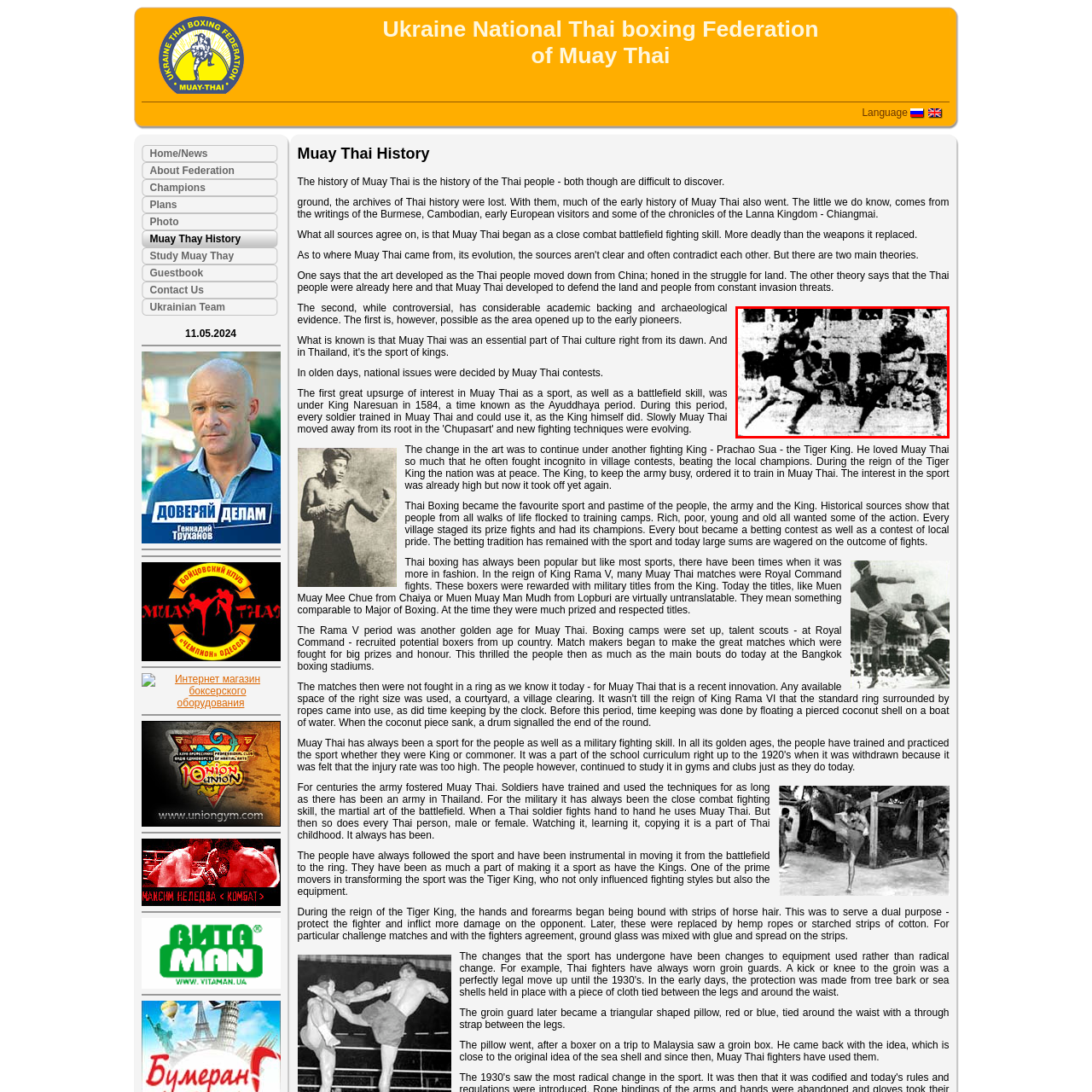What is the setting of the Muay Thai match?
Inspect the image area bounded by the red box and answer the question with a single word or a short phrase.

Outdoor venue